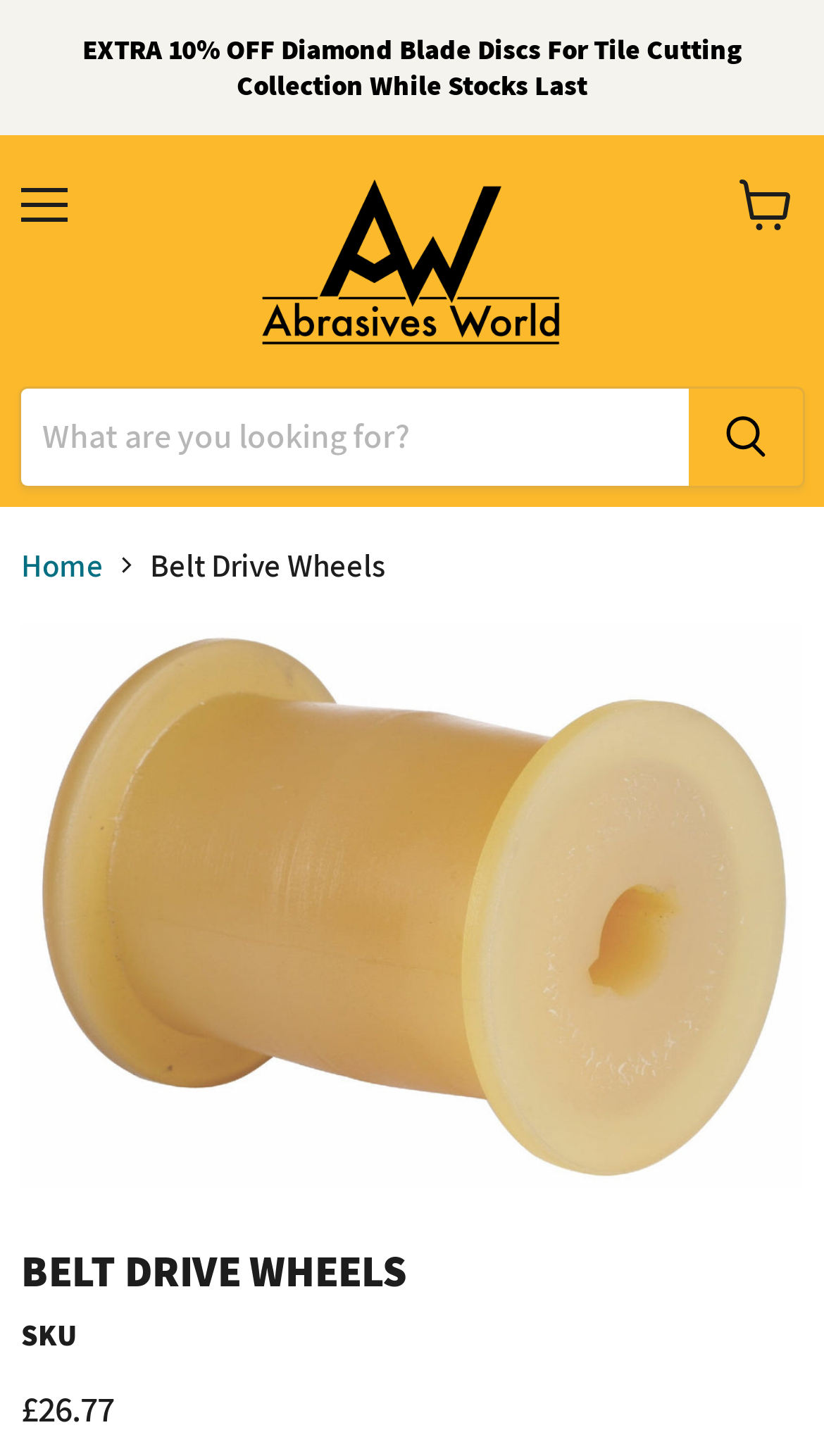Please find the bounding box coordinates (top-left x, top-left y, bottom-right x, bottom-right y) in the screenshot for the UI element described as follows: View cart

[0.872, 0.109, 0.987, 0.173]